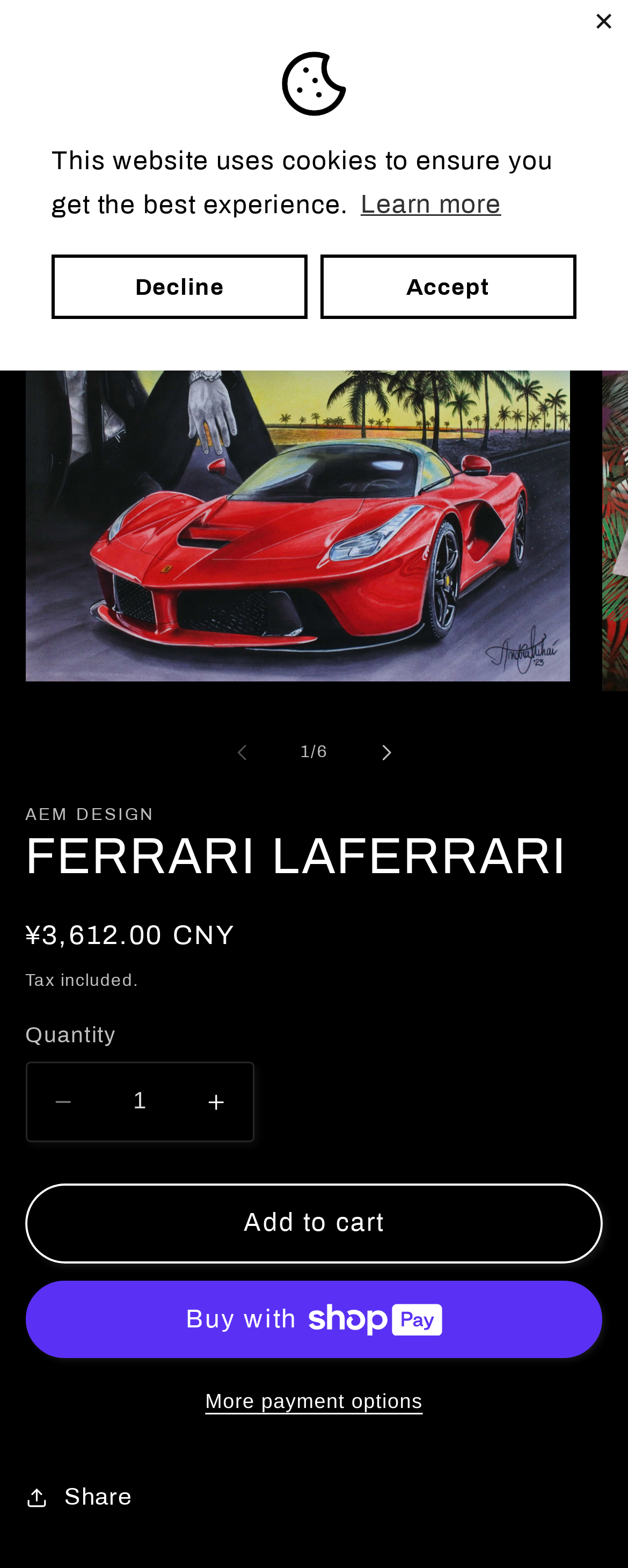Please find the bounding box coordinates of the element that you should click to achieve the following instruction: "Open the menu". The coordinates should be presented as four float numbers between 0 and 1: [left, top, right, bottom].

[0.008, 0.069, 0.127, 0.116]